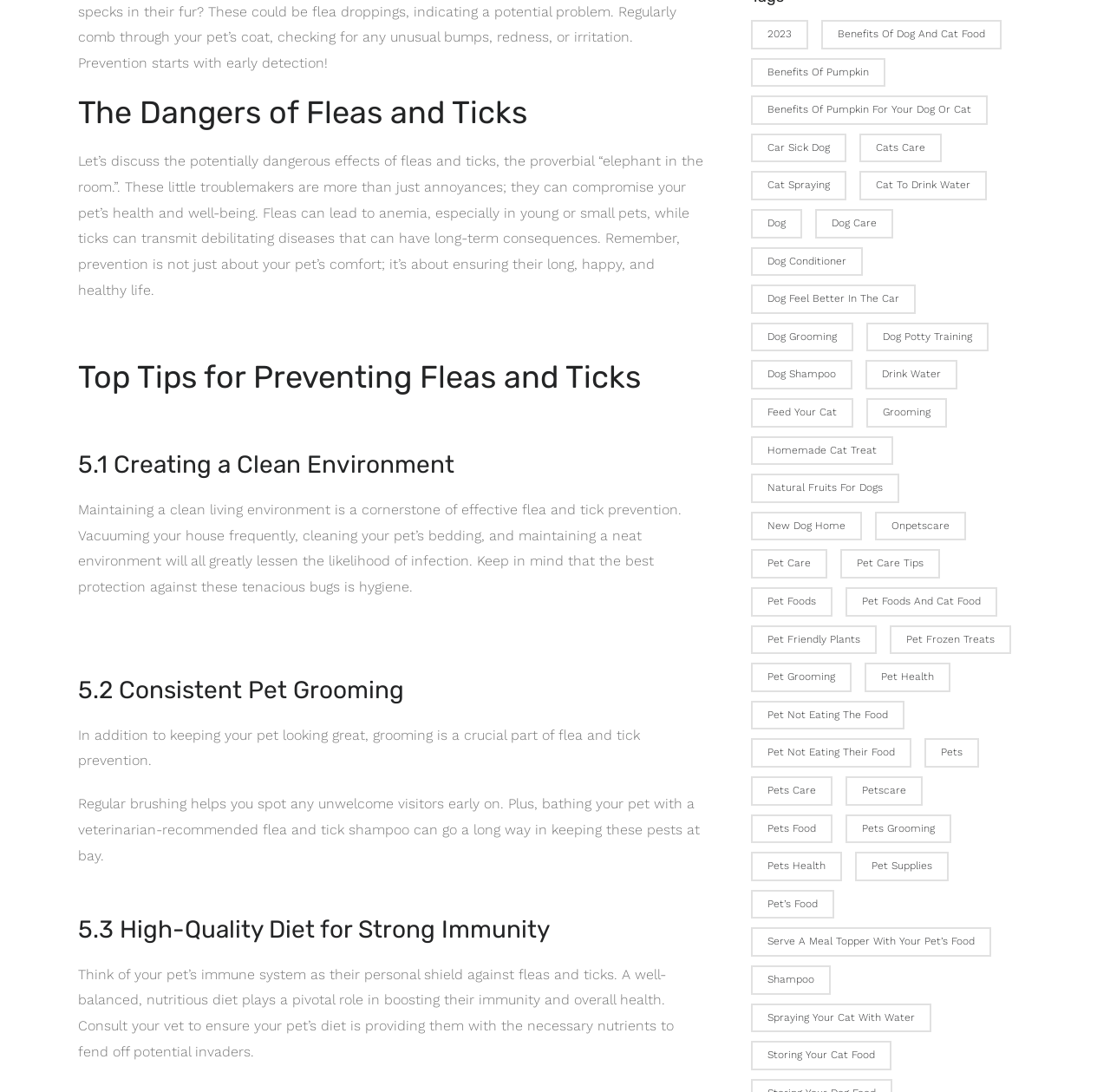What is the importance of hygiene in pet care?
Please use the image to provide a one-word or short phrase answer.

Prevention of infection